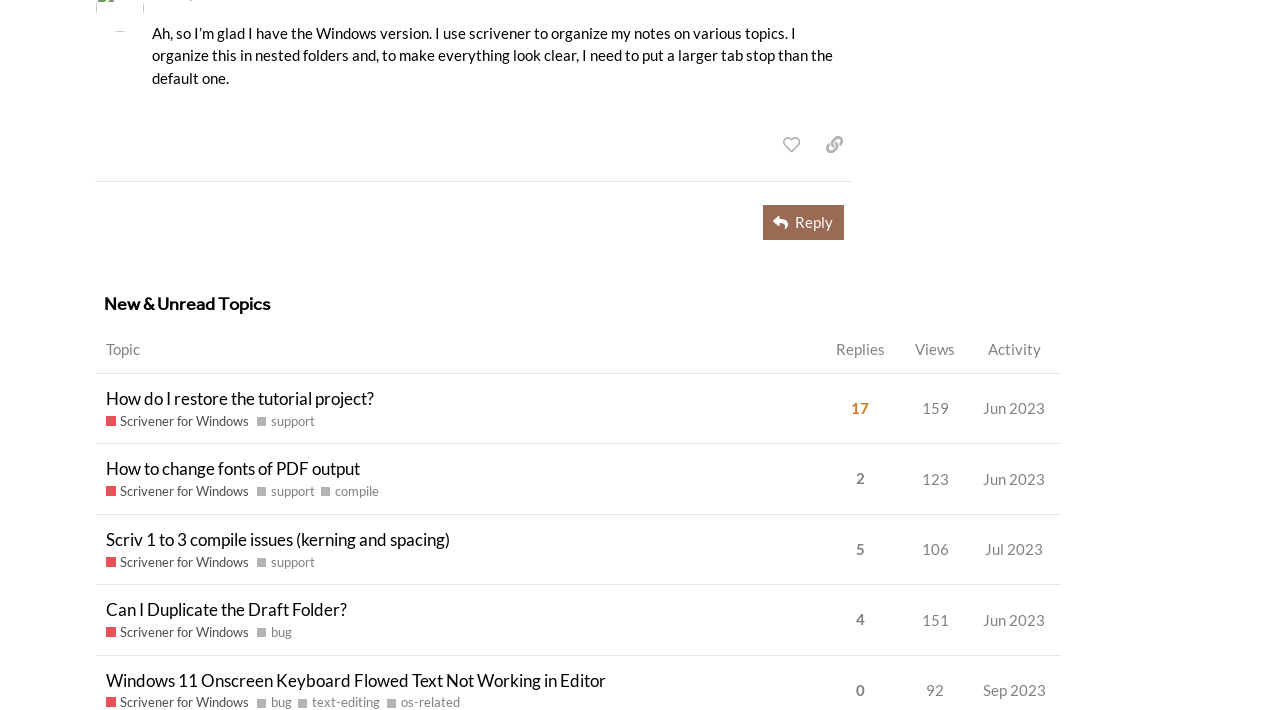What is the topic of the first post?
Using the screenshot, give a one-word or short phrase answer.

How do I restore the tutorial project?